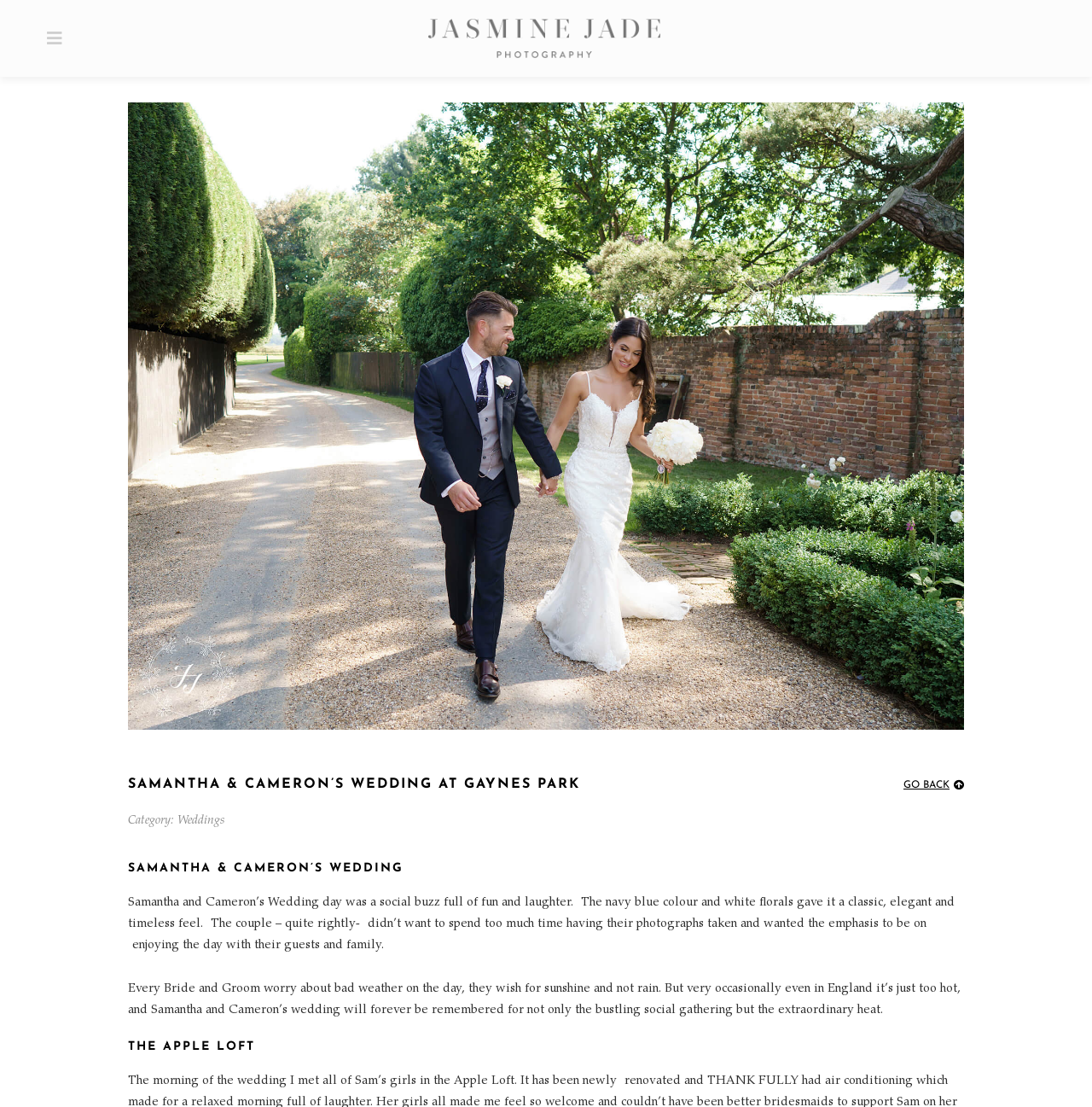Summarize the webpage comprehensively, mentioning all visible components.

The webpage is about Samantha and Cameron's wedding at Gaynes Park, photographed by Jsmine Jade Photography. At the top, there is a link to the photographer's website. Below it, there is a large image of the wedding photograph, taking up most of the width of the page. 

To the right of the image, there is a heading that reads "SAMANTHA & CAMERON’S WEDDING AT GAYNES PARK" with a link to the same title. Underneath, there is a category label "Category:" followed by a link to "Weddings". 

On the top right corner, there is a "GO BACK" button. Below the image, there is a heading "SAMANTHA & CAMERON’S WEDDING" followed by a paragraph describing the wedding day, mentioning the navy blue and white florals, and the couple's wish to enjoy the day with their guests and family. 

Another paragraph below describes the weather on the wedding day, mentioning the unusual heat. Finally, there is a heading "THE APPLE LOFT" at the bottom of the page.